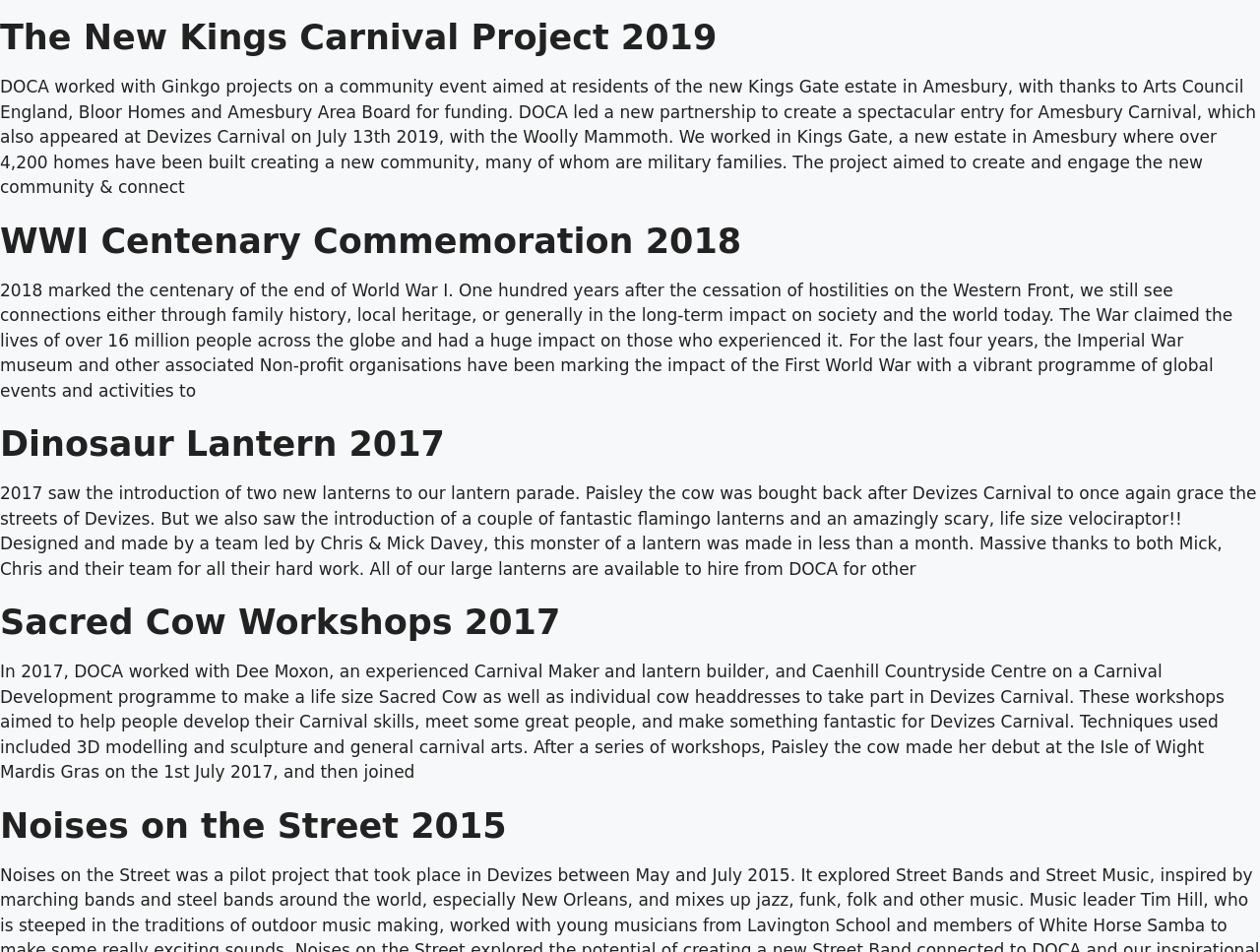Provide the bounding box coordinates, formatted as (top-left x, top-left y, bottom-right x, bottom-right y), with all values being floating point numbers between 0 and 1. Identify the bounding box of the UI element that matches the description: WWI Centenary Commemoration 2018

[0.0, 0.233, 0.588, 0.274]